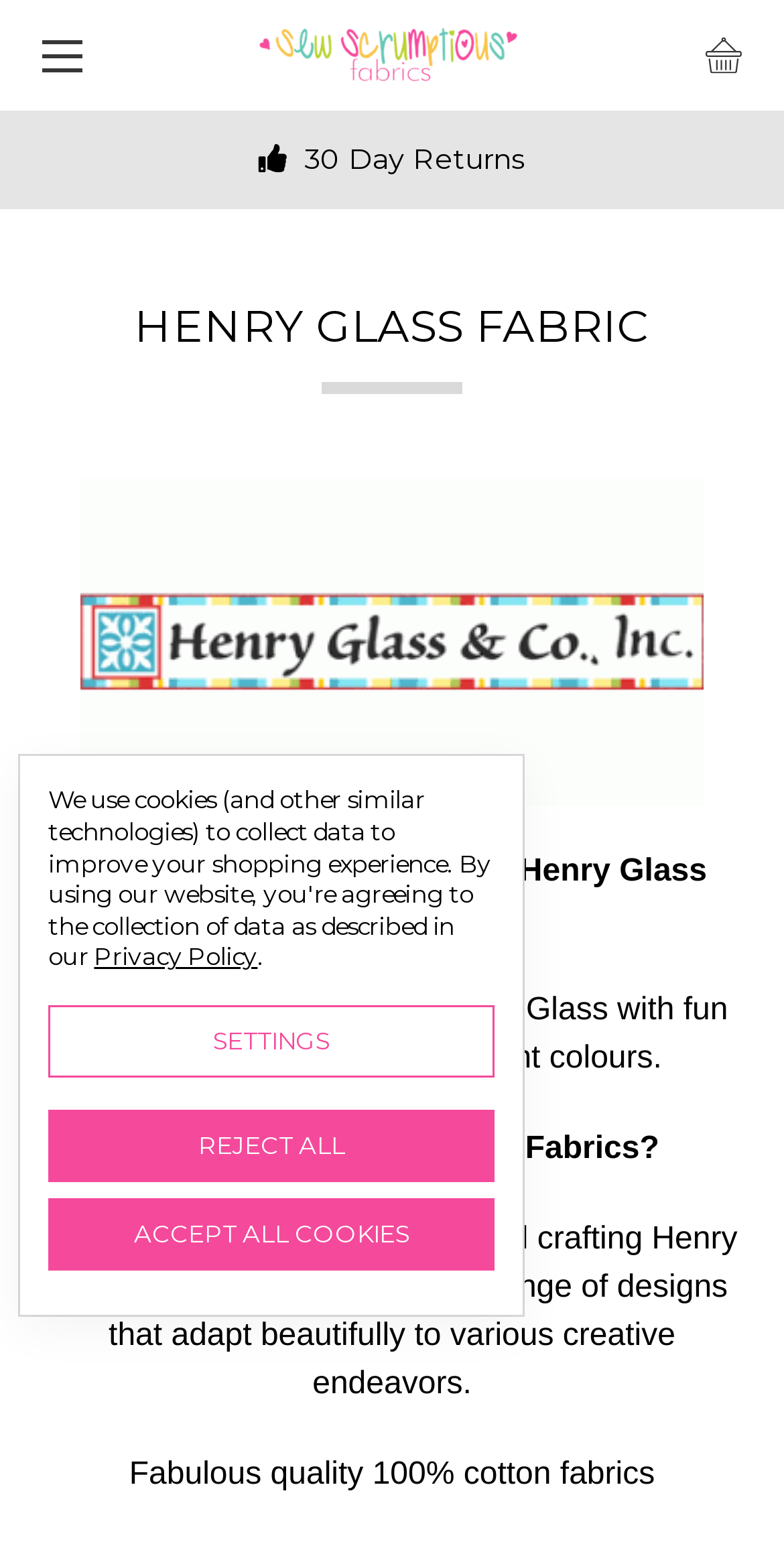Is there a free shipping offer?
Please craft a detailed and exhaustive response to the question.

The presence of a free shipping offer can be determined by looking at the generic element ' Free UK Shipping Over £50', which indicates that there is a free shipping offer for orders over £50.